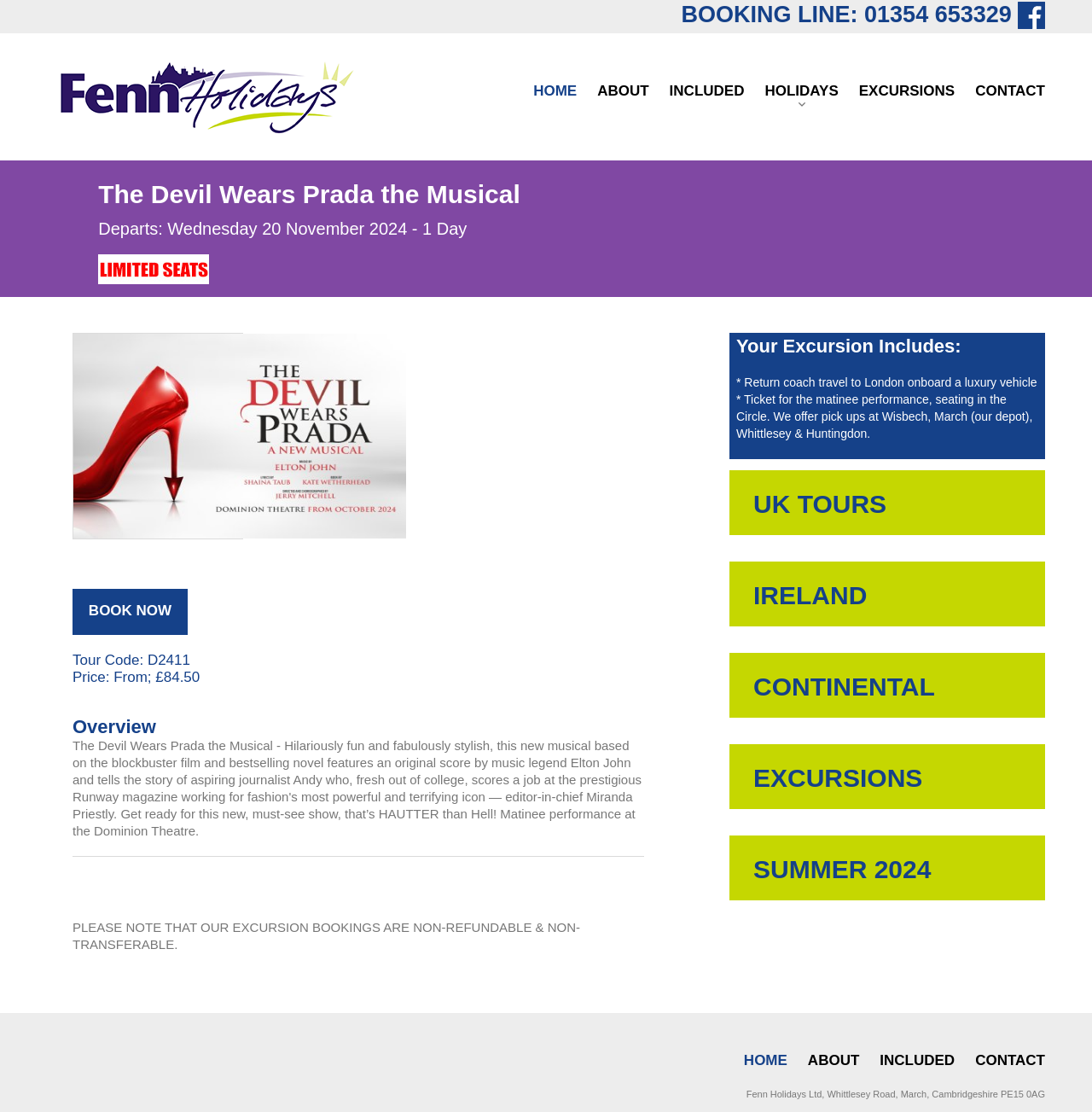What is the destination of the excursion?
Can you provide a detailed and comprehensive answer to the question?

I found the destination by looking at the StaticText element with the OCR text 'Return coach travel to London onboard a luxury vehicle' which is located under the 'Your Excursion Includes:' heading.